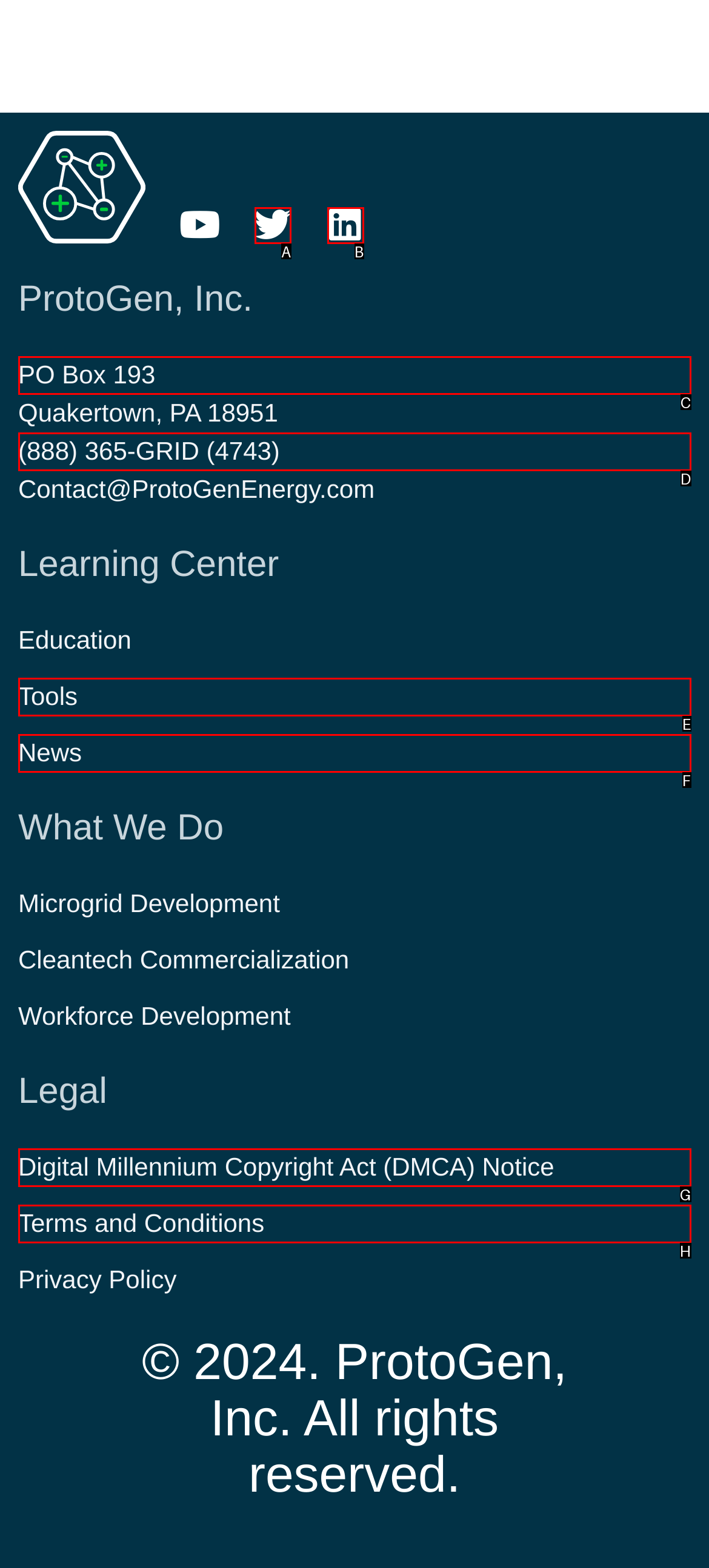From the provided choices, determine which option matches the description: Twitter. Respond with the letter of the correct choice directly.

A